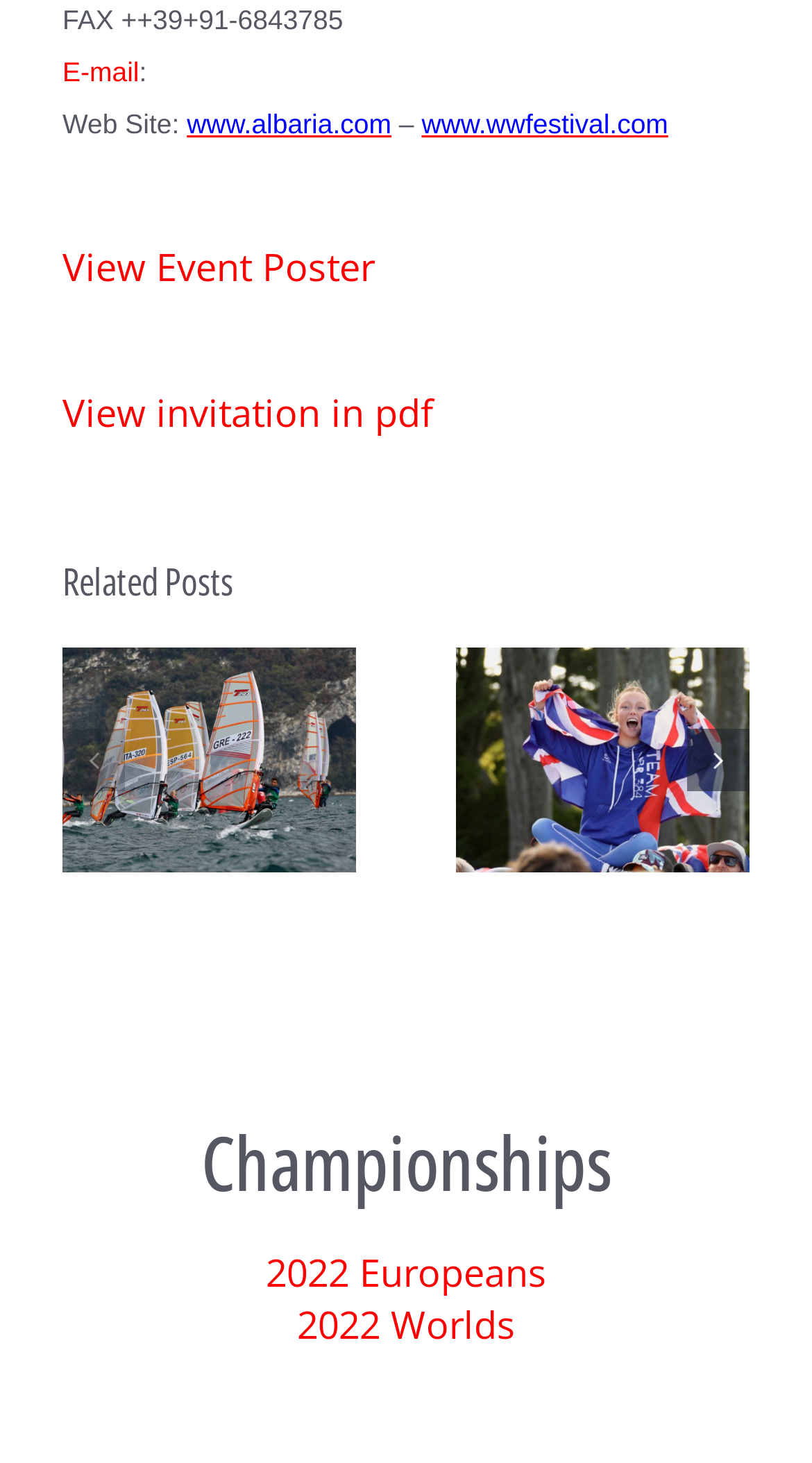Please provide a detailed answer to the question below based on the screenshot: 
What is the event poster for?

The 'View Event Poster' link suggests that the event poster is related to an invitation, possibly for a championship or a festival.